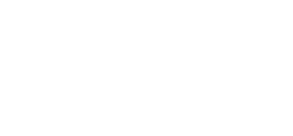What is the focus of the PLUGGED FESTIVAL?
Kindly offer a detailed explanation using the data available in the image.

The logo of the PLUGGED FESTIVAL is designed to capture the spirit of the festival, conveying energy and creativity, which suggests that the festival's focus is on music or culture, as these are the types of events that typically evoke such qualities.